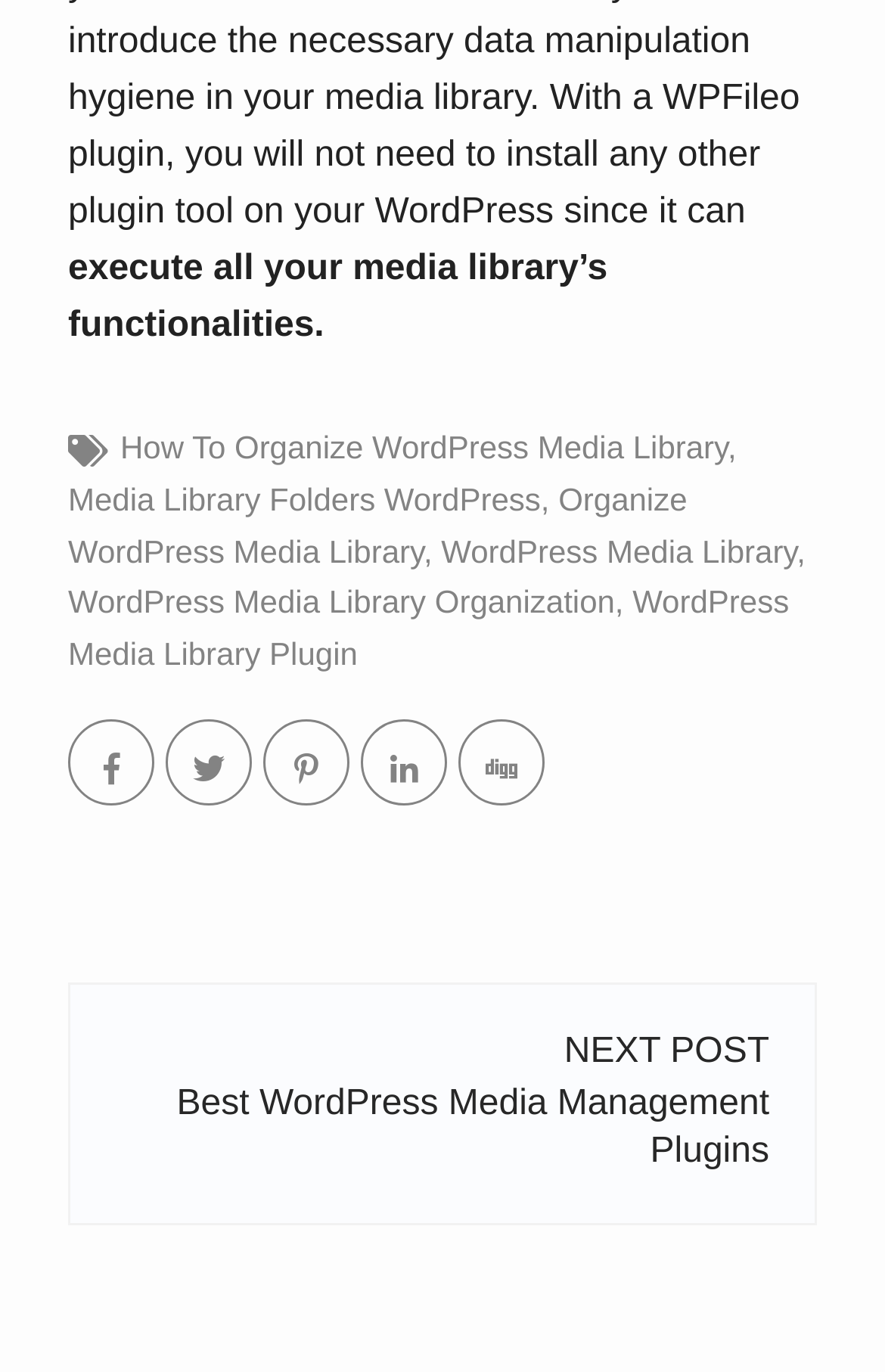Using the information from the screenshot, answer the following question thoroughly:
What is the topic of the webpage?

The topic of the webpage is WordPress Media Library, which can be inferred from the various links and text elements on the webpage that mention WordPress Media Library, such as 'How To Organize WordPress Media Library', 'Media Library Folders WordPress', and 'WordPress Media Library Plugin'.